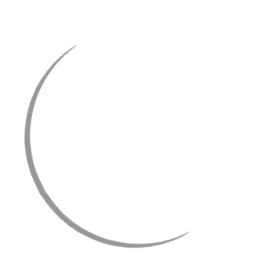Why is the ceramic dog piggy bank a good gift?
Refer to the image and provide a one-word or short phrase answer.

For dog lovers